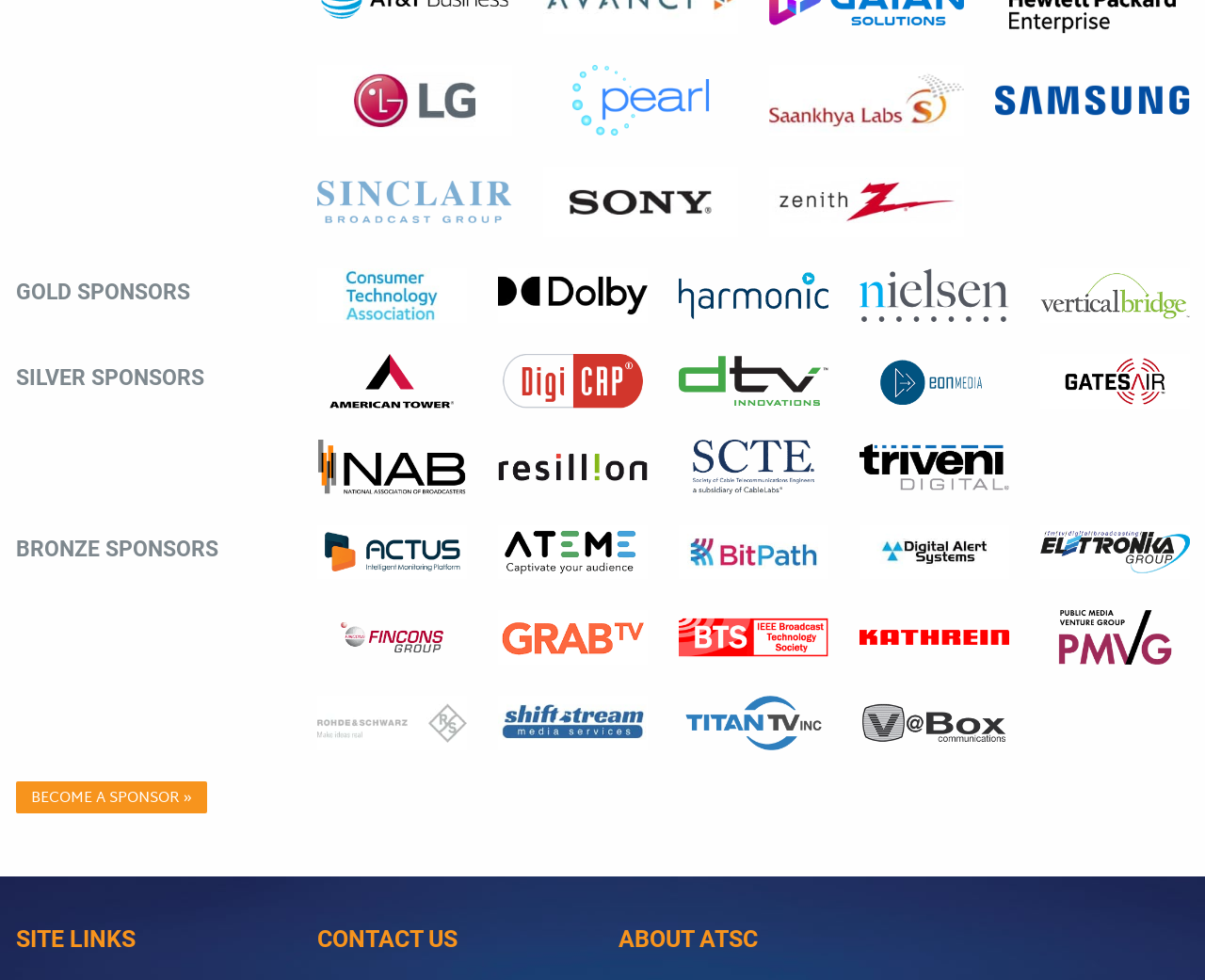Provide a single word or phrase answer to the question: 
How many sections are there on the webpage?

4